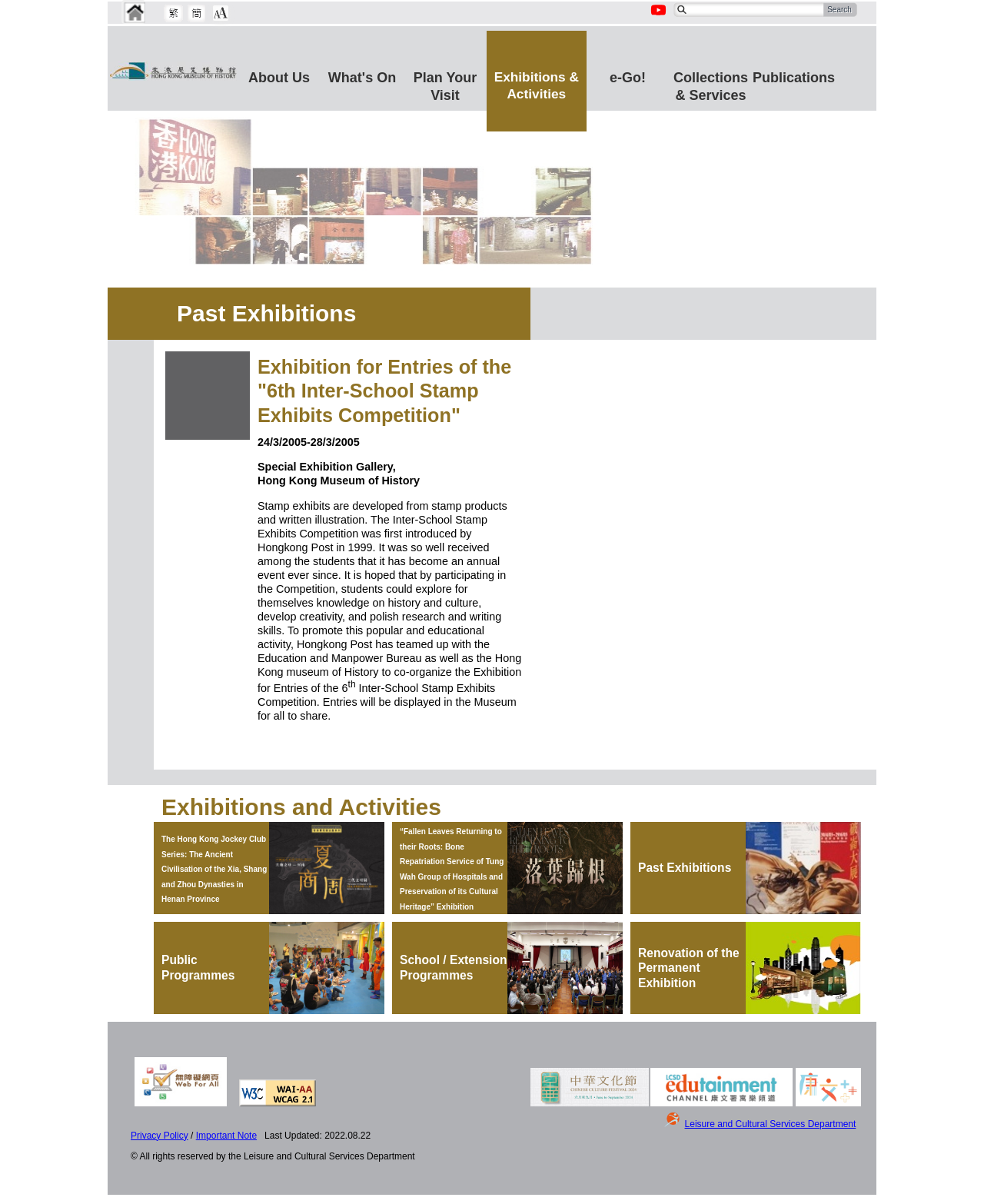What is the name of the department that co-organized the exhibition?
Provide an in-depth and detailed answer to the question.

I found the answer by reading the text description of the exhibition, which mentions that the exhibition was co-organized by the Education and Manpower Bureau and the Hong Kong Museum of History.